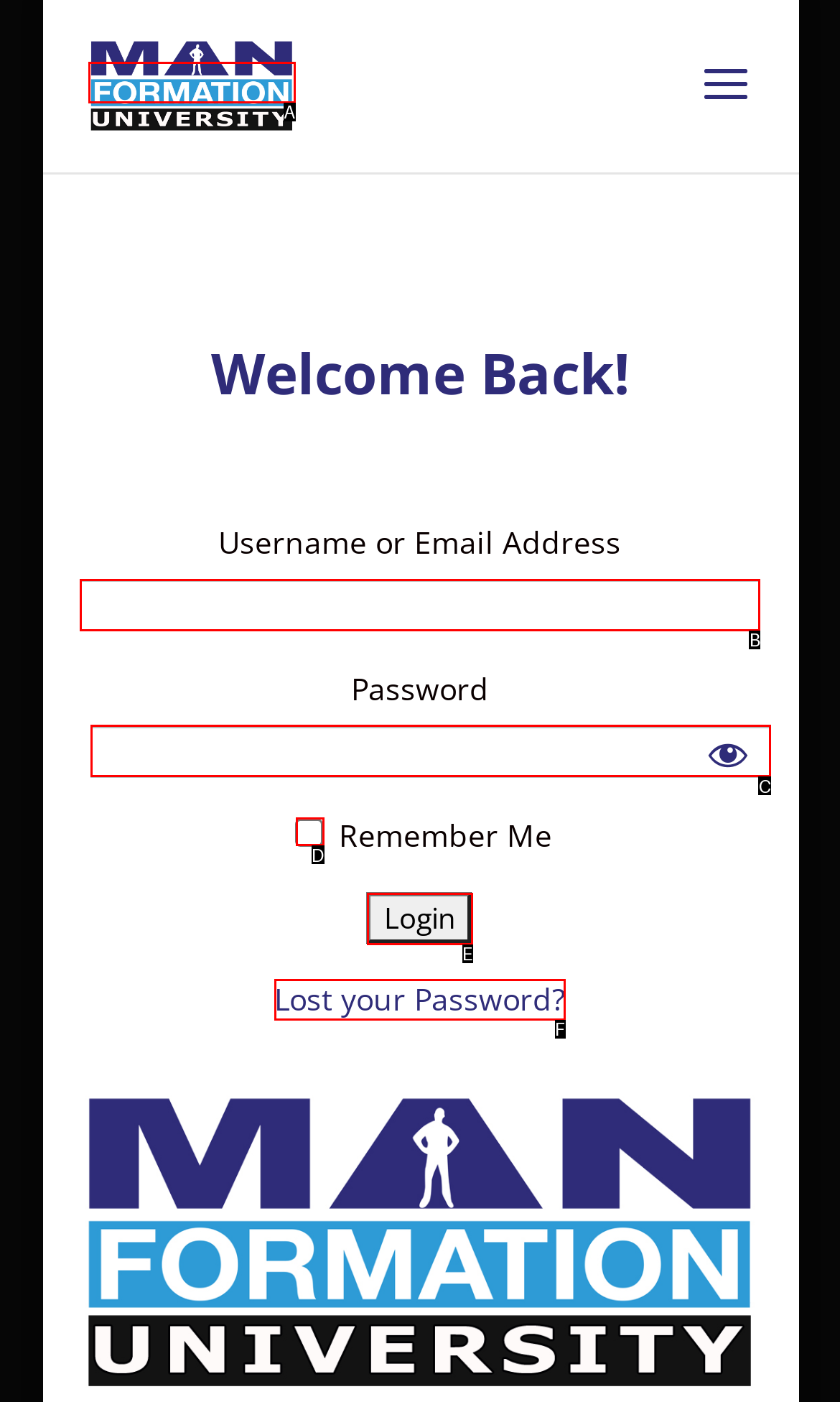Identify the option that corresponds to: name="wp-submit" value="Login"
Respond with the corresponding letter from the choices provided.

E